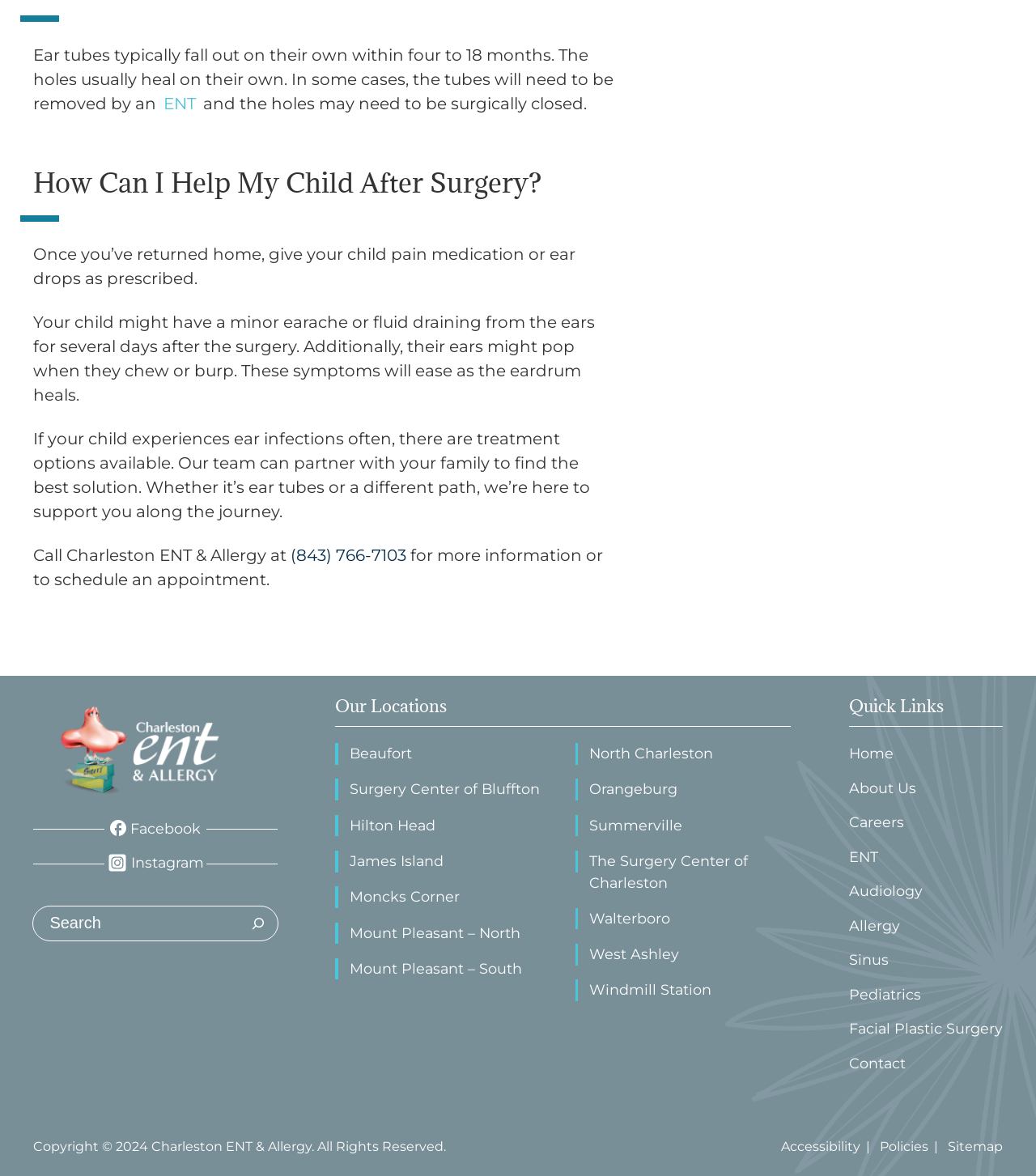Determine the bounding box coordinates of the element that should be clicked to execute the following command: "Open the Atlas Mountains link".

None